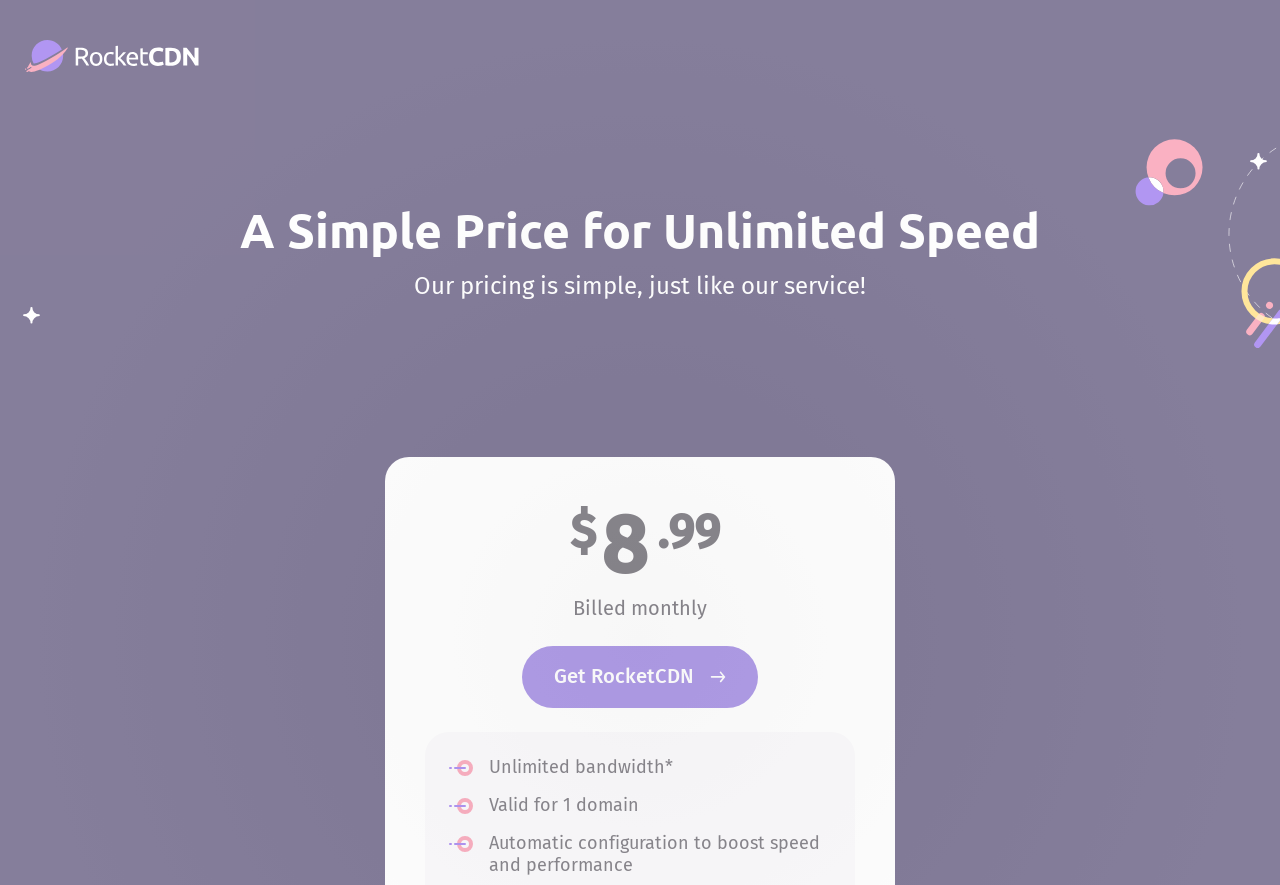Give a short answer using one word or phrase for the question:
What is the pricing plan period?

Monthly or Yearly